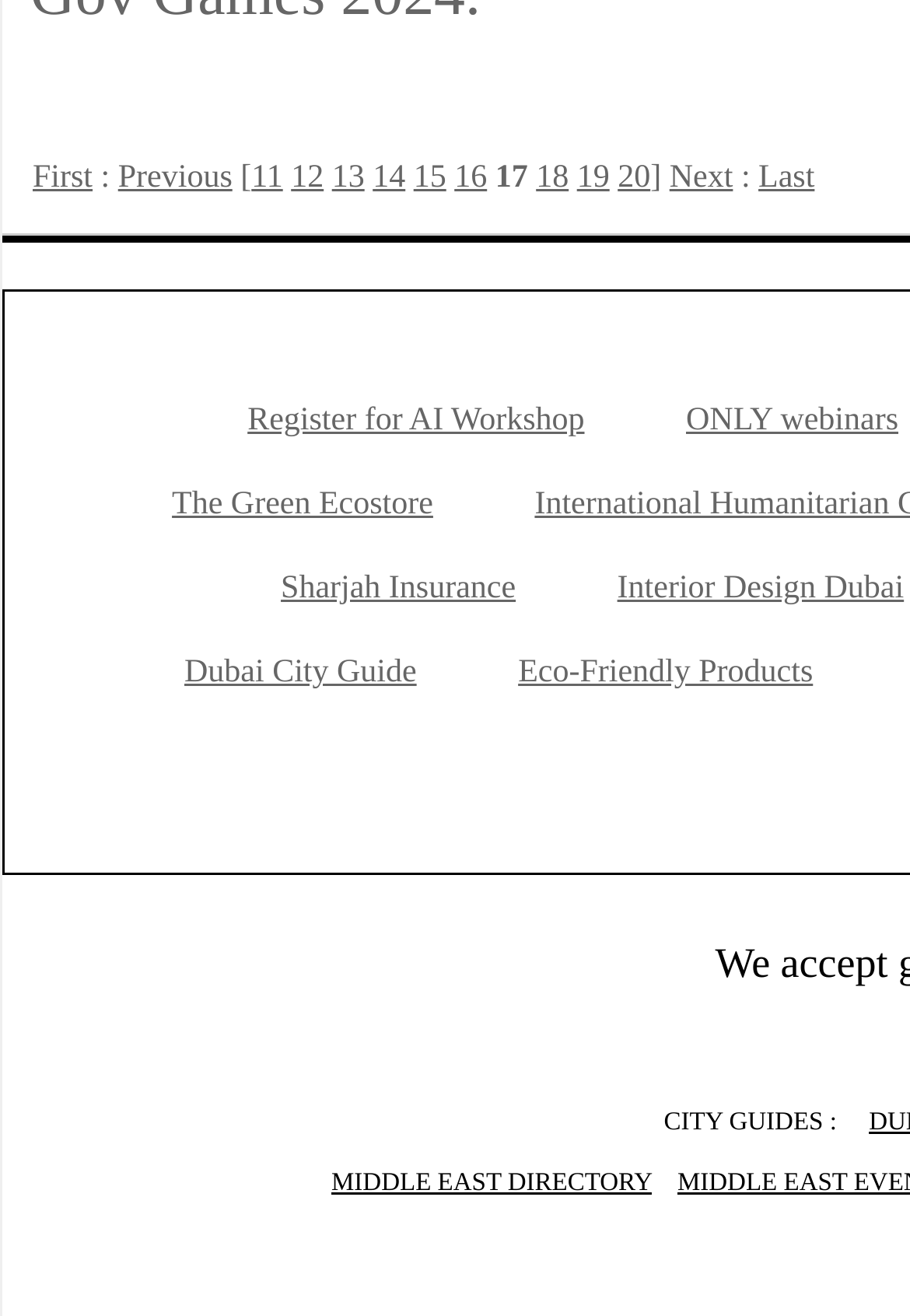Please provide a detailed answer to the question below by examining the image:
How many links are there in the middle section?

I identified the middle section as the area with links 'Register for AI Workshop', 'ONLY webinars', 'The Green Ecostore', 'Sharjah Insurance', and 'Interior Design Dubai'. There are 5 links in this section.